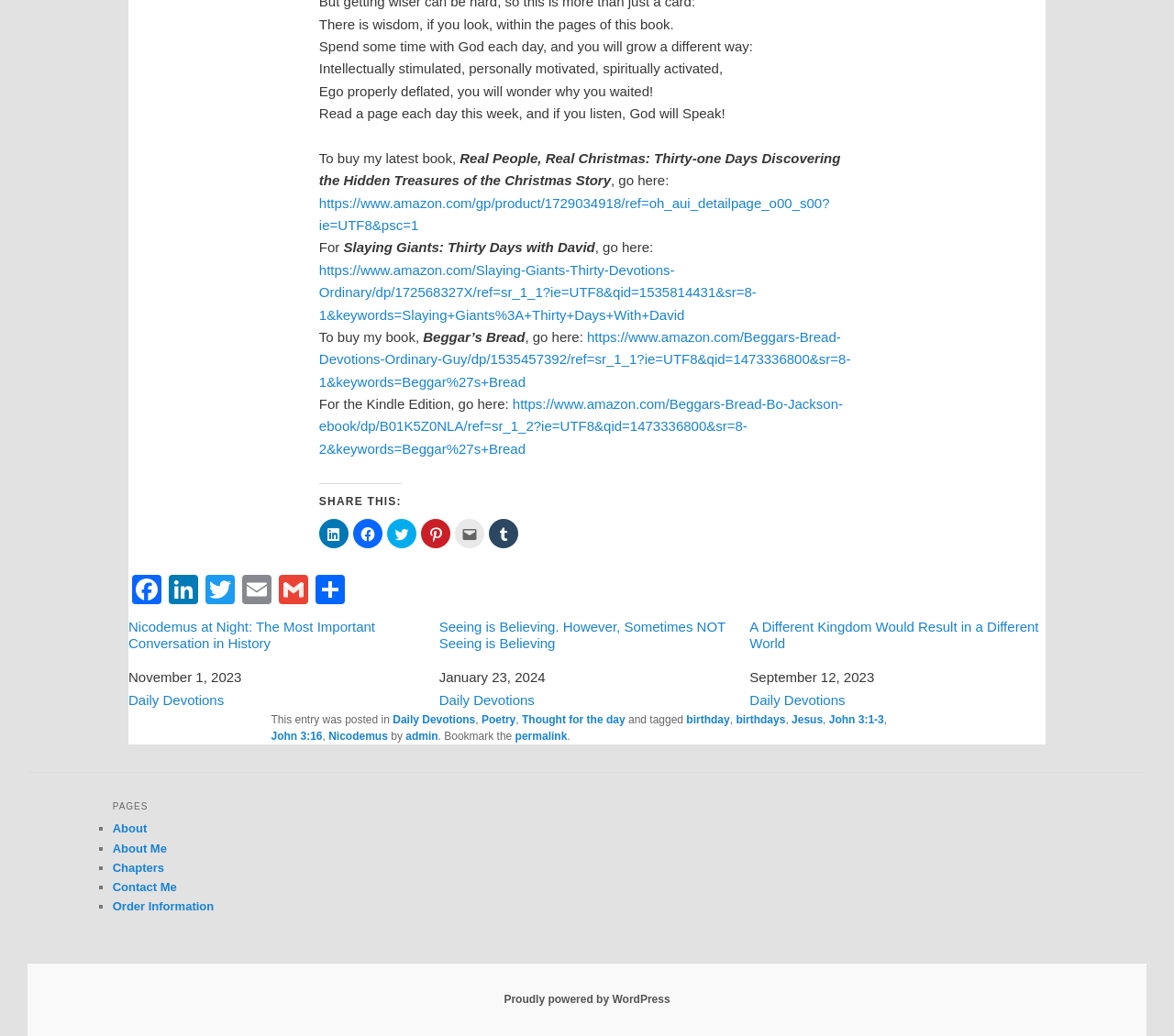Respond to the question with just a single word or phrase: 
What is the date of the second related post?

January 23, 2024